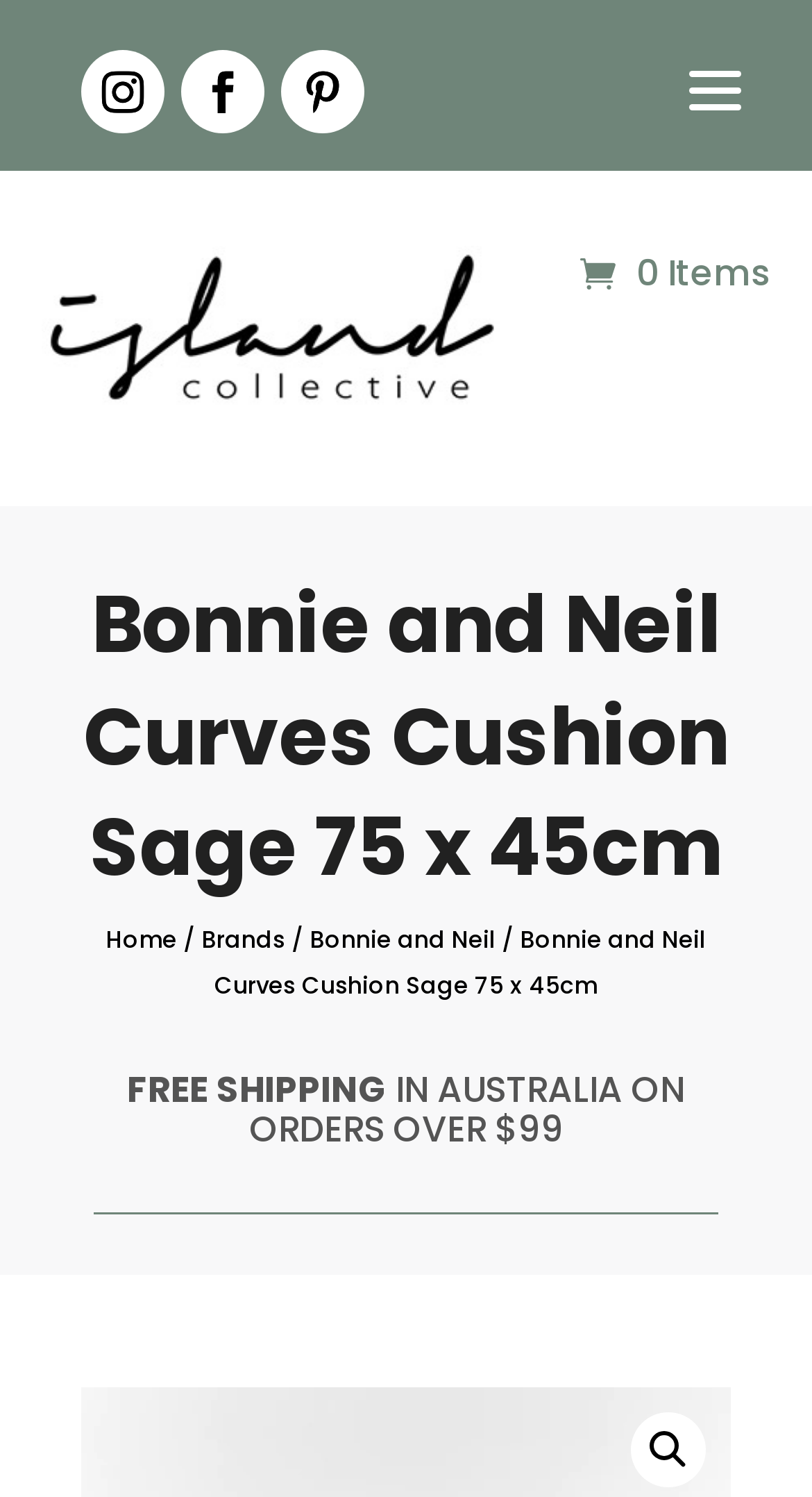Specify the bounding box coordinates of the region I need to click to perform the following instruction: "Click the menu button". The coordinates must be four float numbers in the range of 0 to 1, i.e., [left, top, right, bottom].

[0.809, 0.021, 0.95, 0.097]